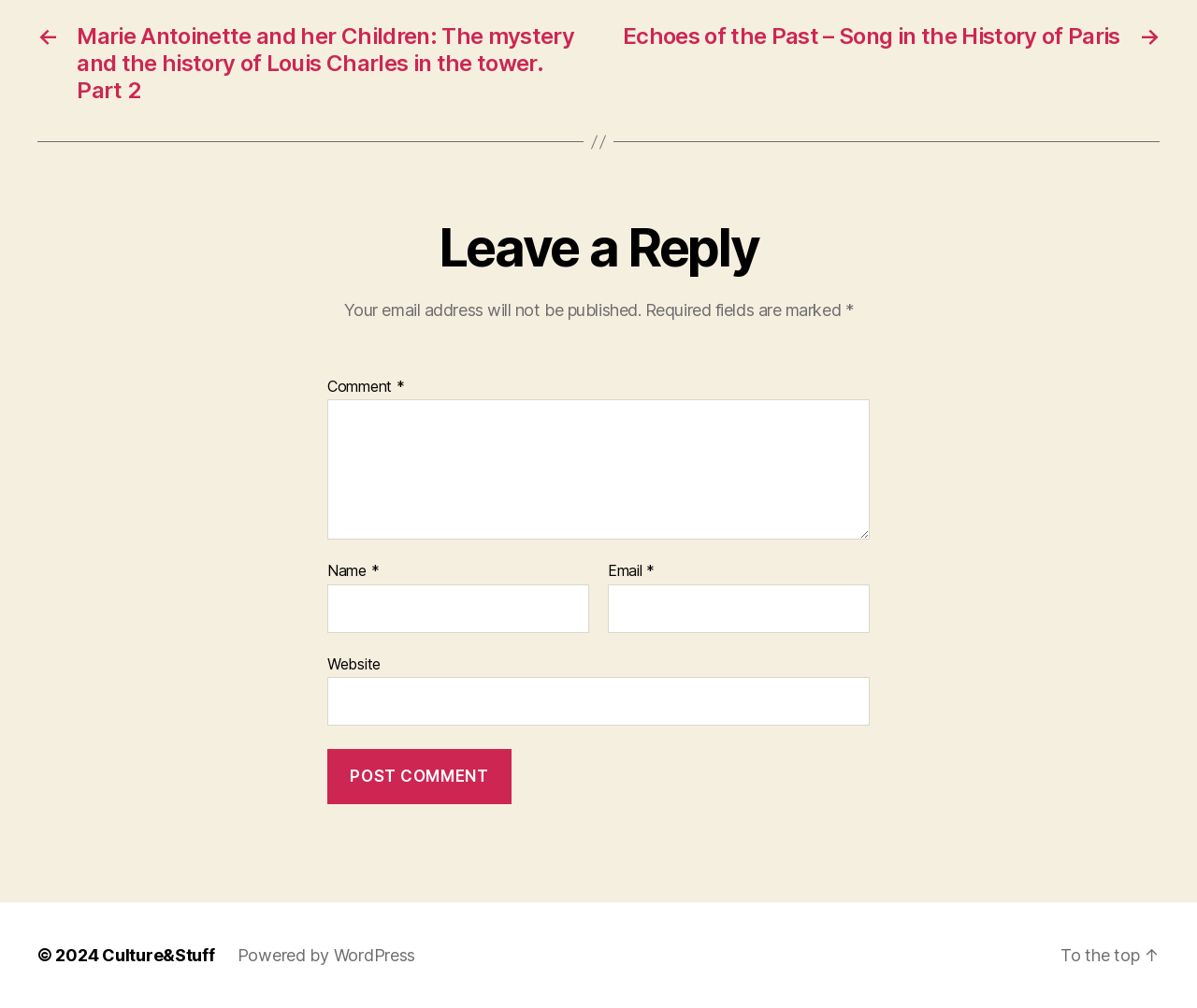What is the function of the button 'Post Comment'?
Based on the image, answer the question in a detailed manner.

The button 'Post Comment' is placed below the comment, name, and email textboxes, and it is likely that clicking this button will submit the user's comment to the website, making it visible to others.